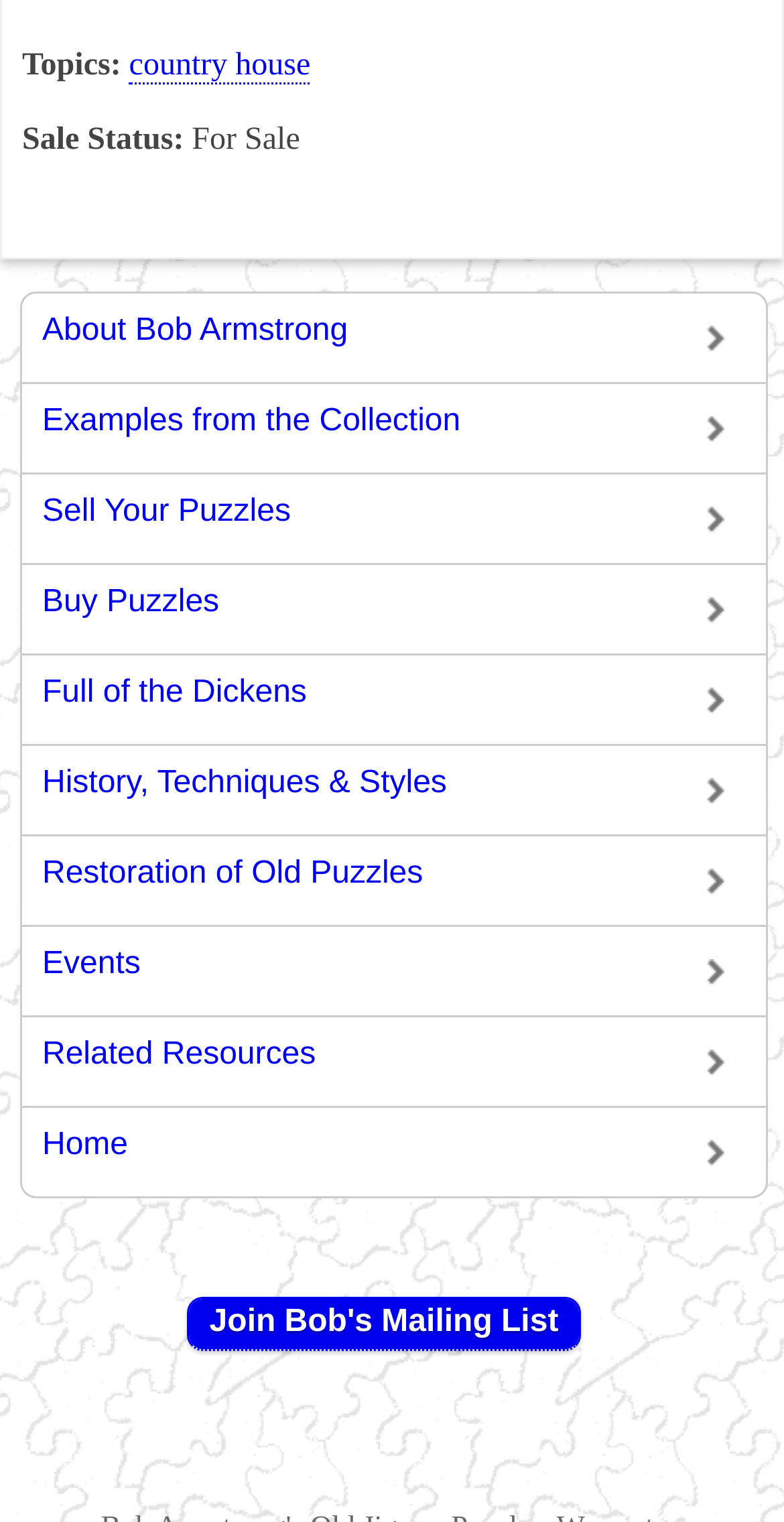What is the sale status of the country house?
Please use the image to provide an in-depth answer to the question.

From the webpage, we can see that there is a section with the label 'Sale Status:' and the value 'For Sale' next to it, which indicates the sale status of the country house.